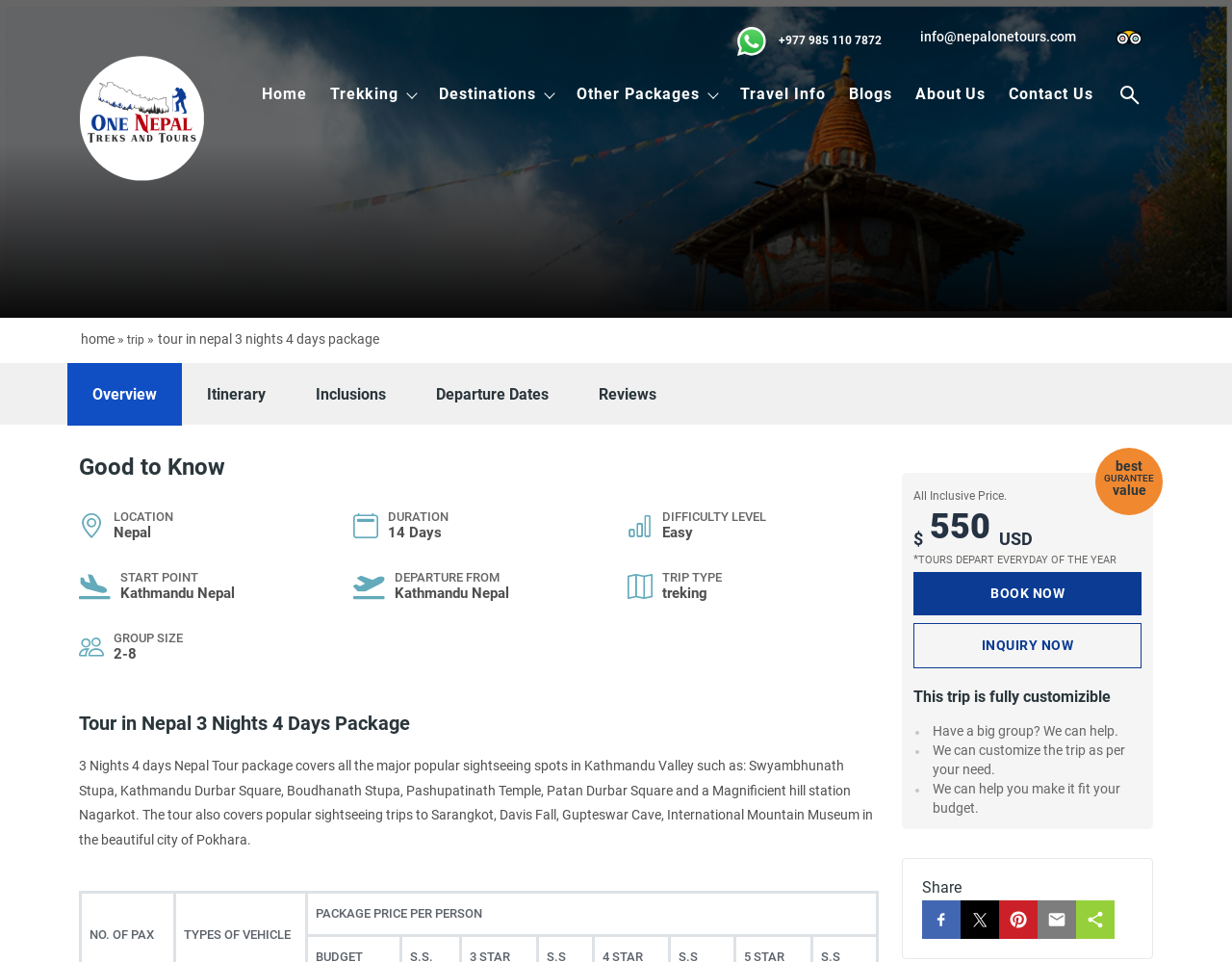Answer the question below with a single word or a brief phrase: 
What is the name of the company offering the tour package?

One Nepal Treks and Tours Pvt. Ltd